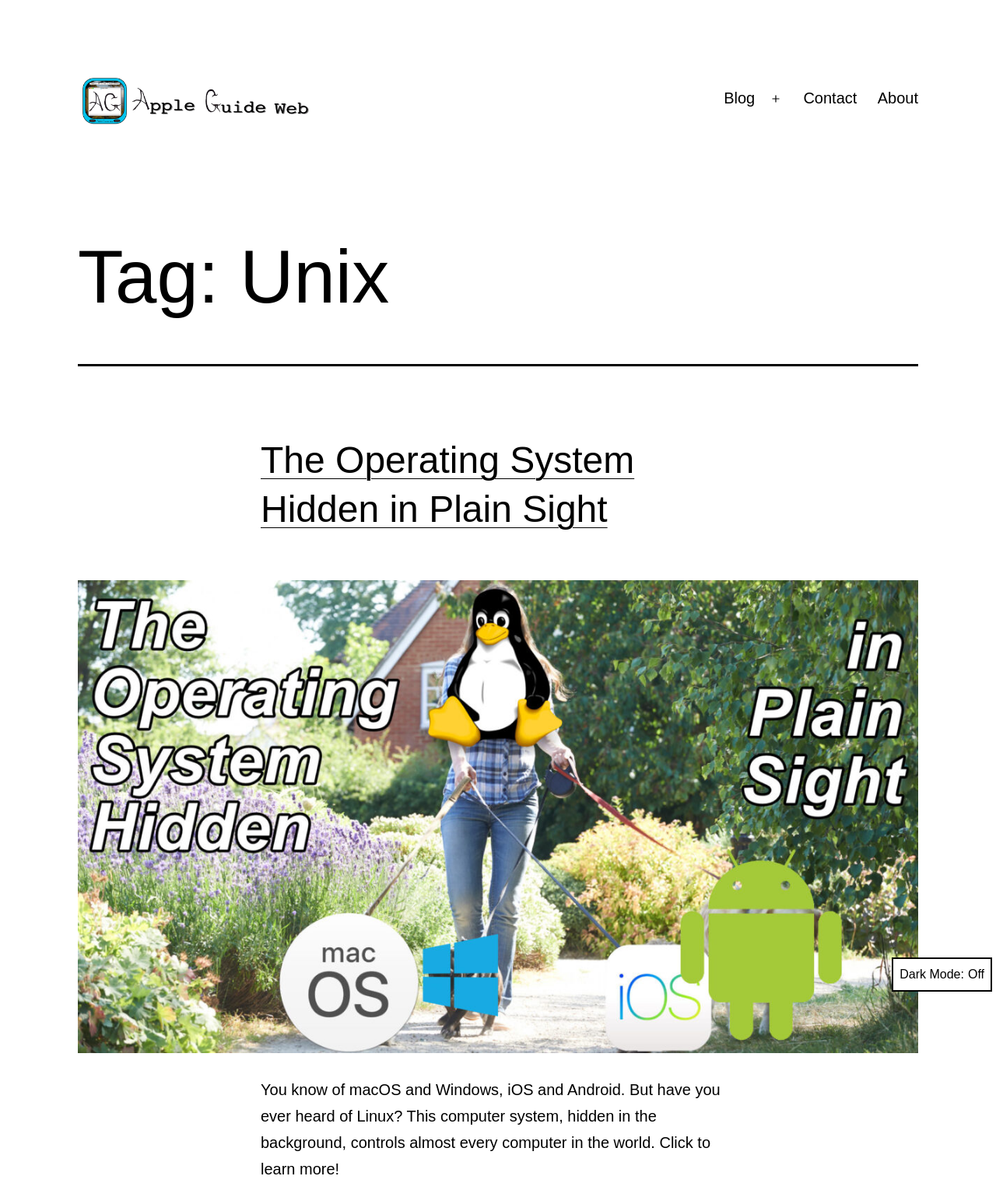What is the topic of the blog post?
Please provide a single word or phrase as your answer based on the screenshot.

Unix